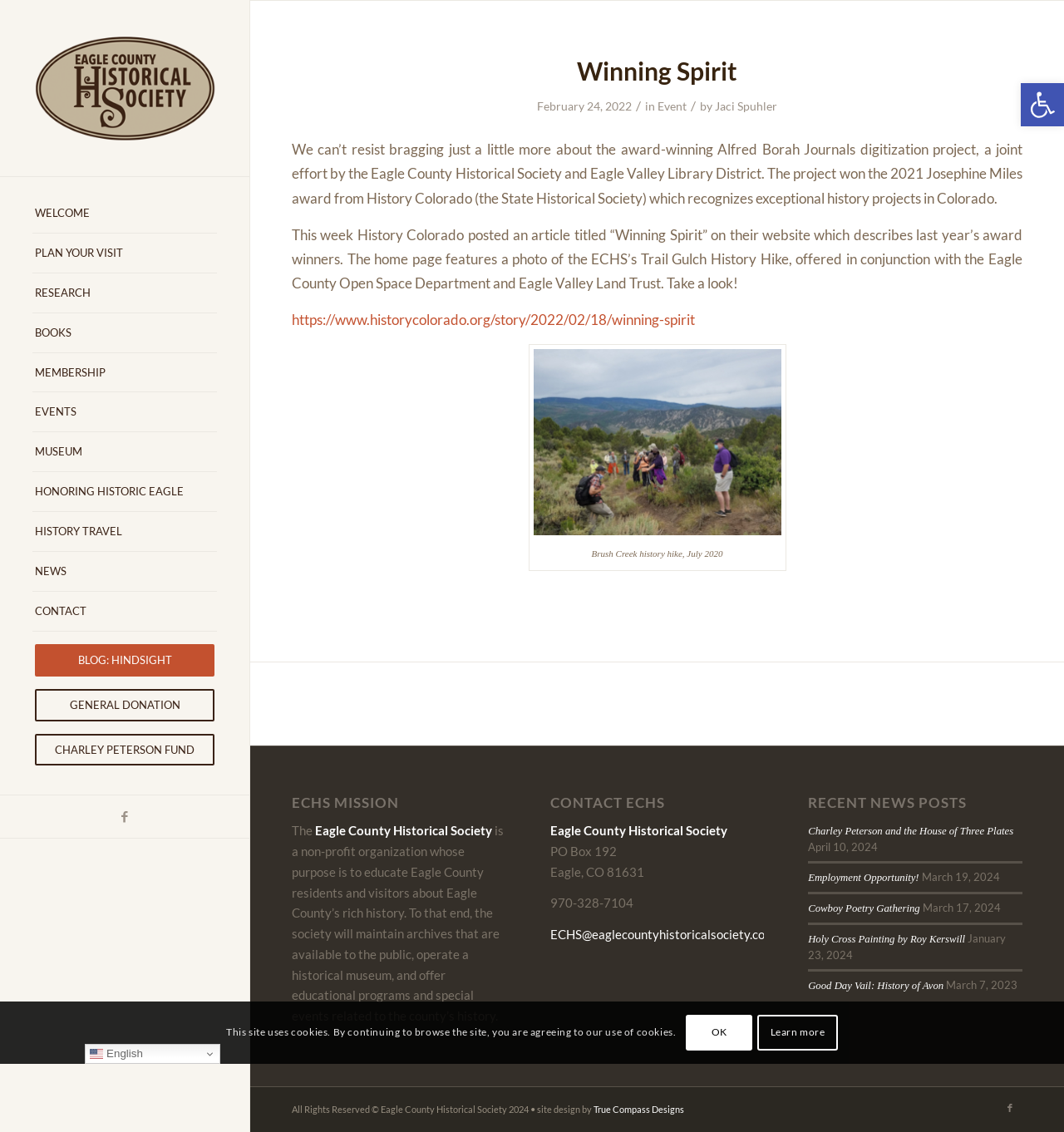What award did the Alfred Borah Journals digitization project win?
Based on the visual information, provide a detailed and comprehensive answer.

The award won by the Alfred Borah Journals digitization project can be found in the article section, which mentions that the project won the 2021 Josephine Miles award from History Colorado.